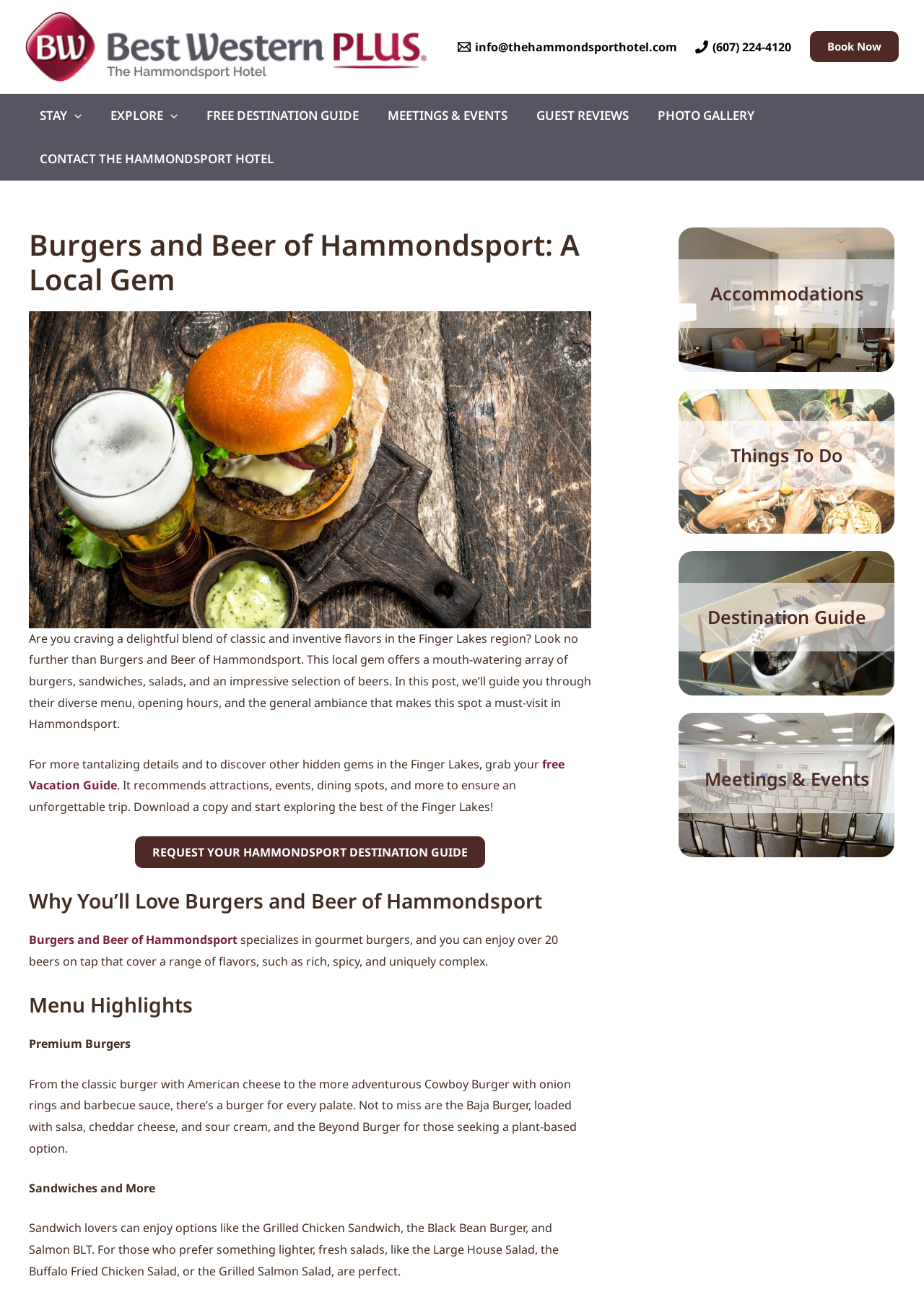Determine the bounding box coordinates of the clickable region to execute the instruction: "Get the 'free Vacation Guide'". The coordinates should be four float numbers between 0 and 1, denoted as [left, top, right, bottom].

[0.031, 0.585, 0.611, 0.614]